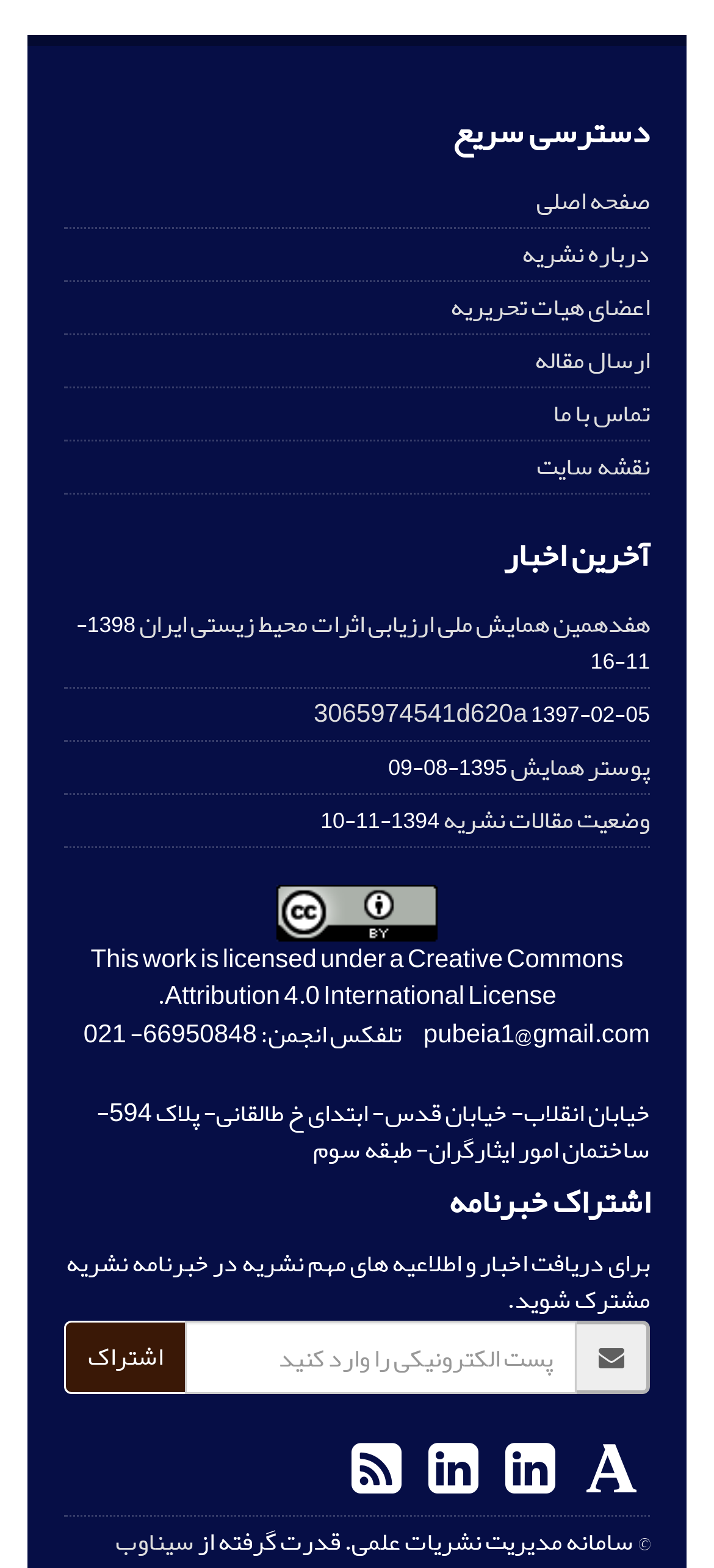Pinpoint the bounding box coordinates of the element that must be clicked to accomplish the following instruction: "subscribe to newsletter". The coordinates should be in the format of four float numbers between 0 and 1, i.e., [left, top, right, bottom].

[0.259, 0.842, 0.808, 0.889]